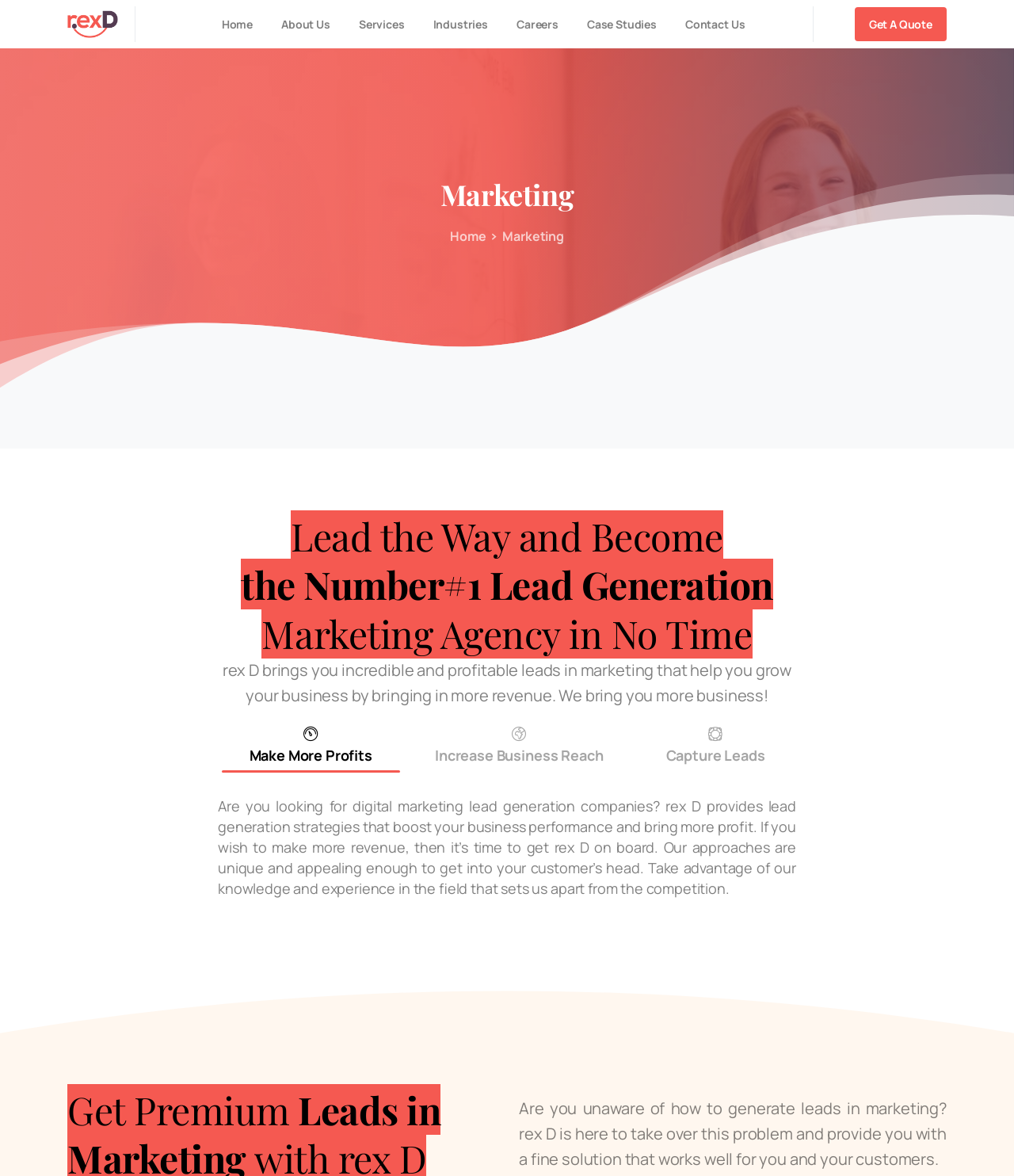Determine the bounding box coordinates of the section I need to click to execute the following instruction: "Click on Get A Quote". Provide the coordinates as four float numbers between 0 and 1, i.e., [left, top, right, bottom].

[0.843, 0.006, 0.934, 0.035]